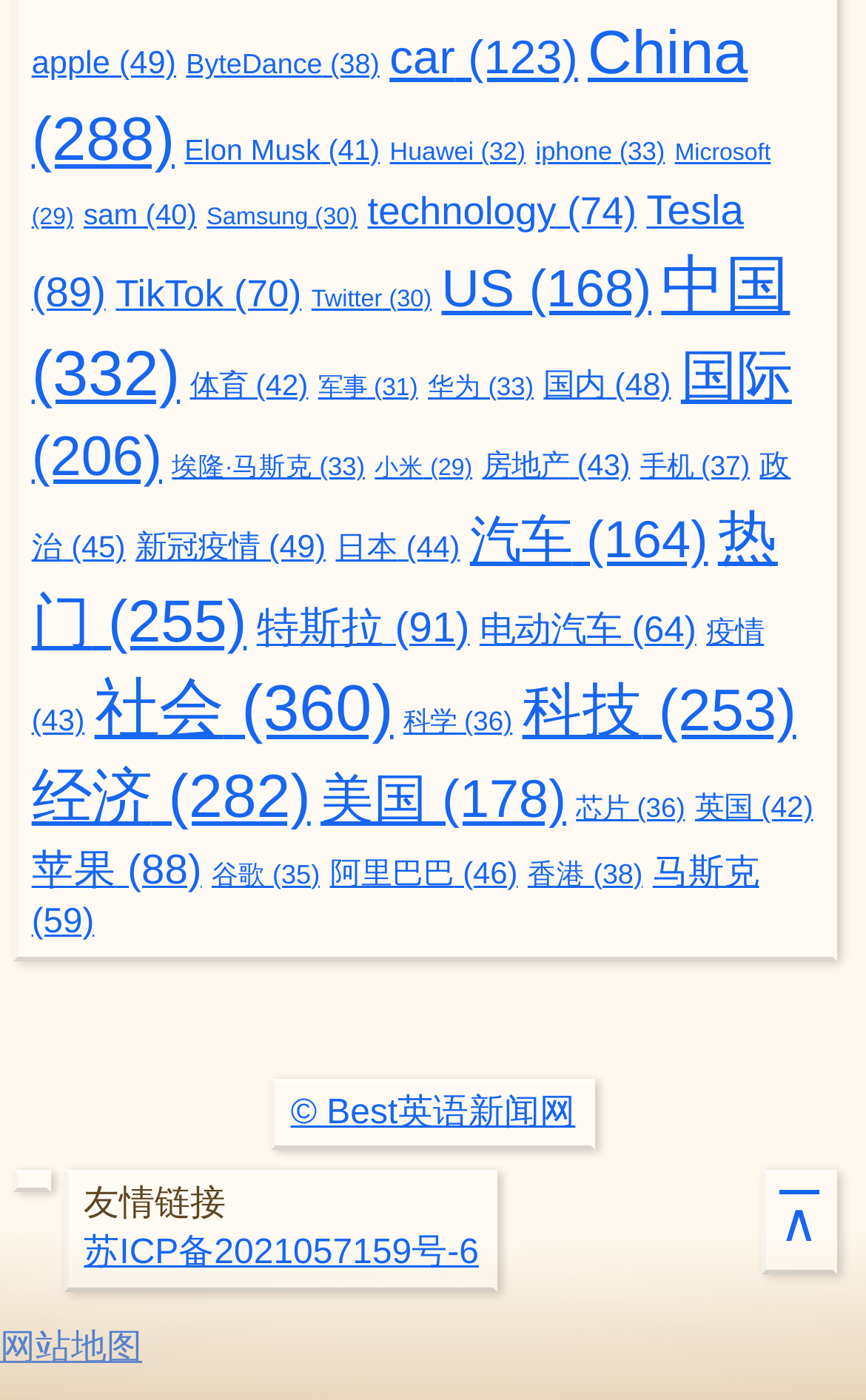Please specify the bounding box coordinates in the format (top-left x, top-left y, bottom-right x, bottom-right y), with all values as floating point numbers between 0 and 1. Identify the bounding box of the UI element described by: 网站地图

[0.0, 0.95, 0.164, 0.977]